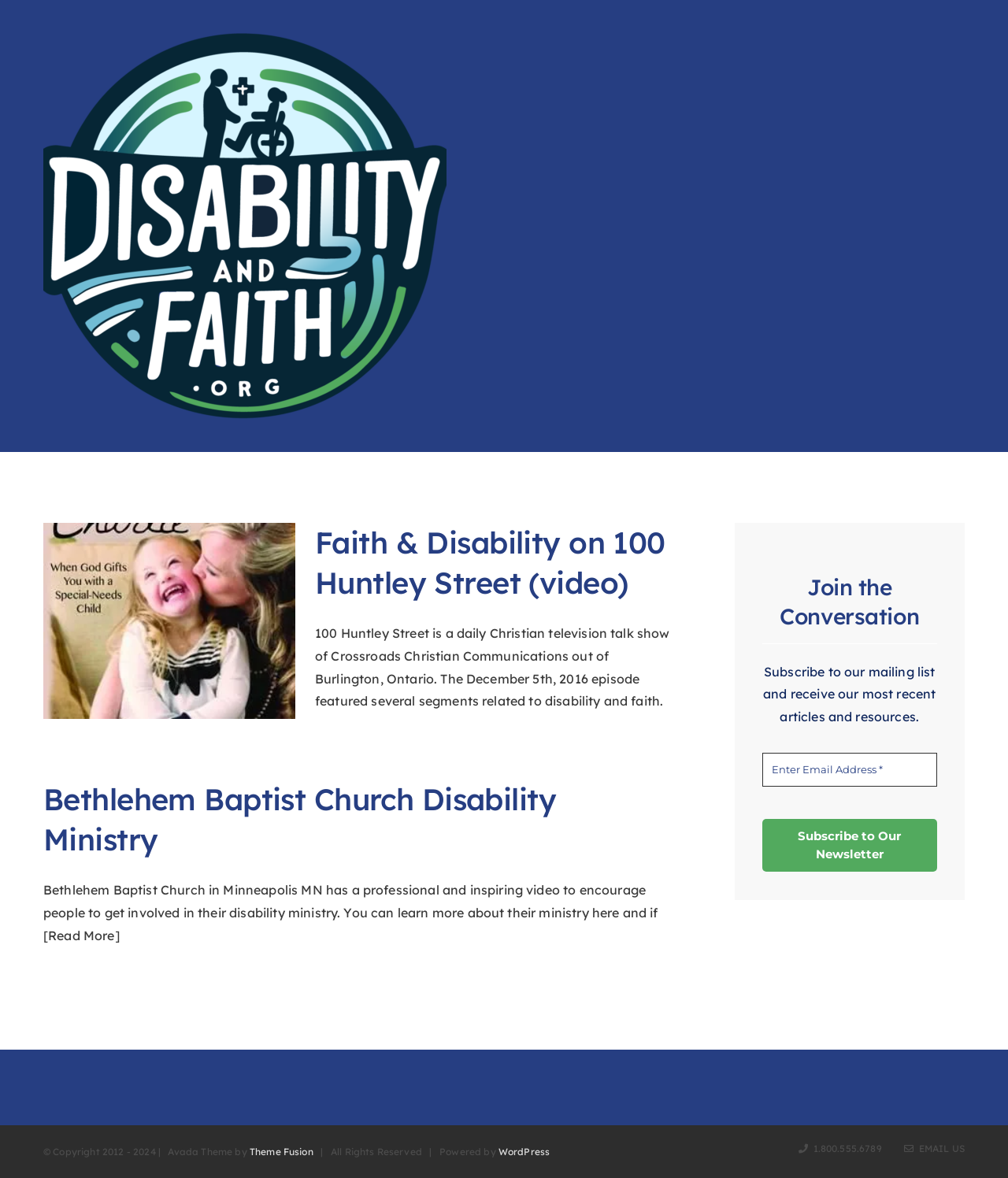Provide a one-word or one-phrase answer to the question:
What is the name of the Christian television talk show?

100 Huntley Street